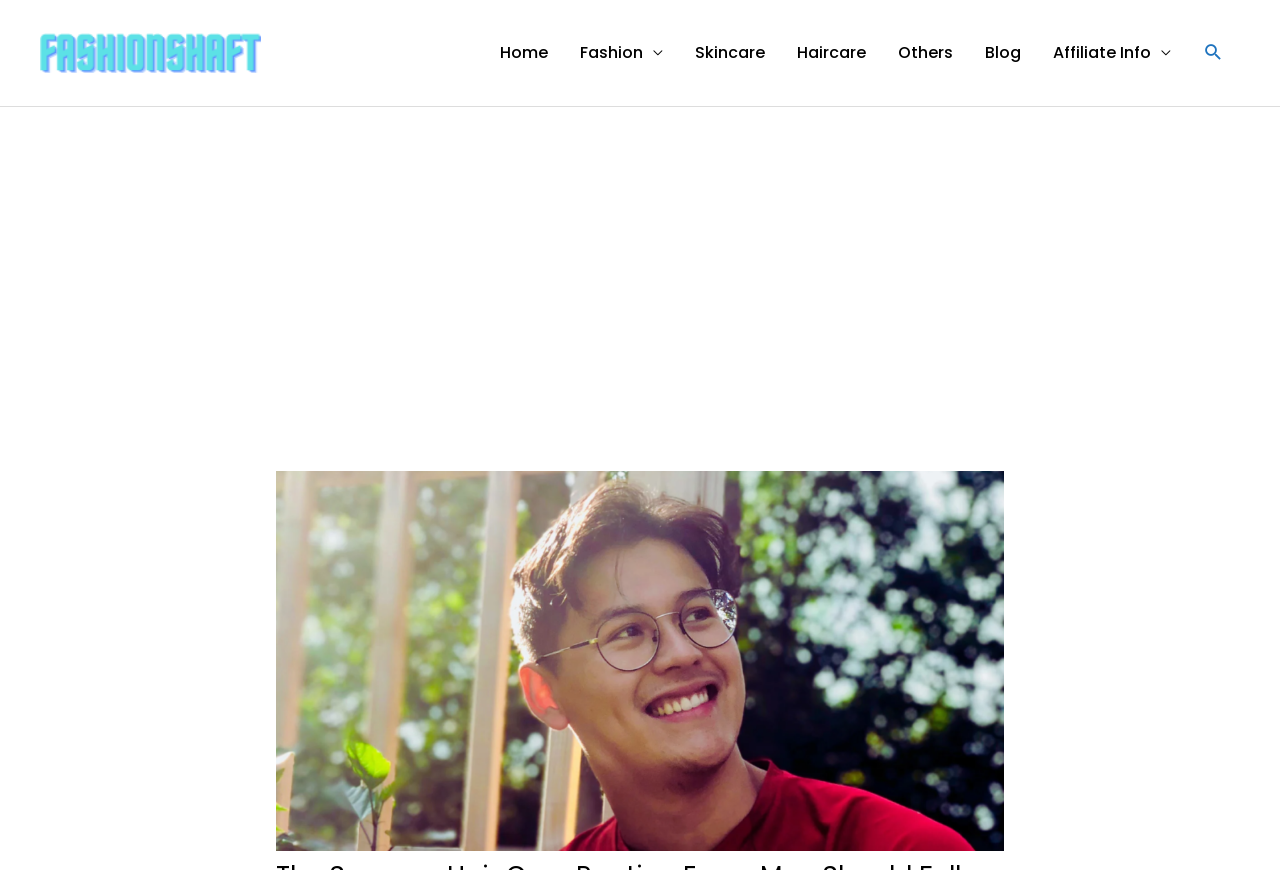Identify the bounding box coordinates of the element to click to follow this instruction: 'Search using the search icon'. Ensure the coordinates are four float values between 0 and 1, provided as [left, top, right, bottom].

[0.94, 0.049, 0.956, 0.073]